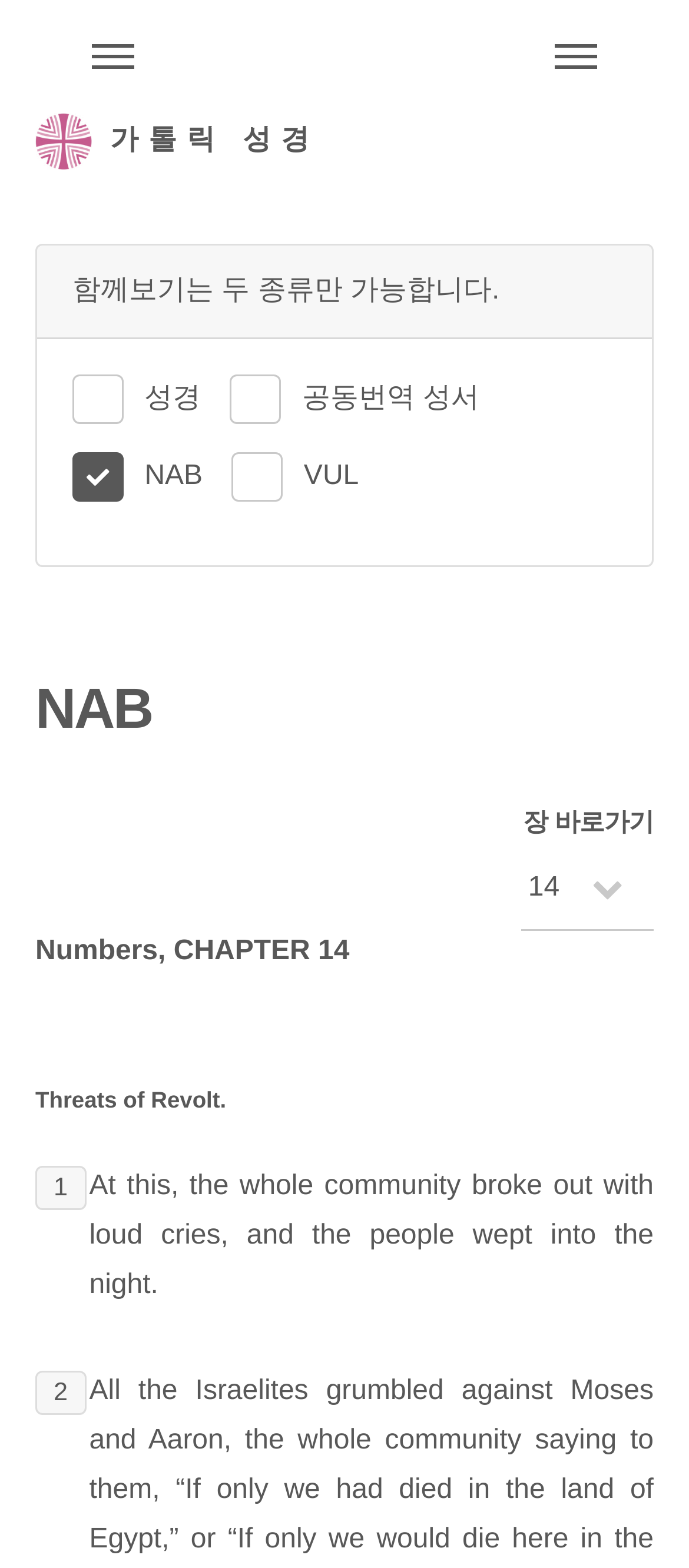What is the verse number of the current Bible passage?
Provide a detailed and extensive answer to the question.

The verse number of the current Bible passage is '2', which is indicated by the static text element at the bottom of the webpage.